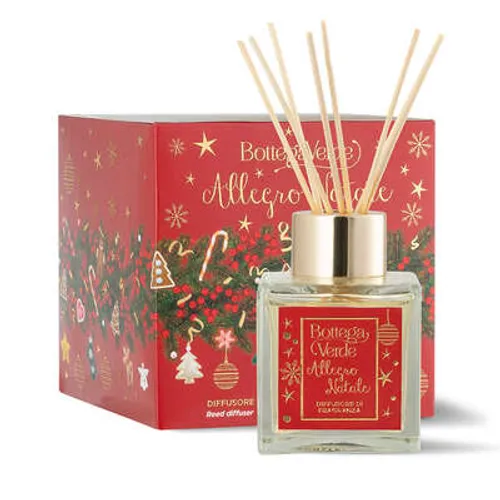Offer an in-depth caption for the image.

The image features the "Allegro Natale" home essence diffuser from Bottega Verde, elegantly designed for the festive season. The diffuser bottle is transparent, showcasing a luxurious golden cap that complements its sophisticated appearance. Surrounding the bottle are several slender wooden sticks, which absorb the fragrant essence and disperse it into the air, creating a delightful aroma within the home.

The packaging is adorned with vibrant red, decorated with festive motifs such as Christmas trees, ornaments, and stars, encapsulating the holiday spirit. The elegant label on the bottle highlights the product name, "Bottega Verde Allegro Natale," making it an ideal addition to any home during the celebrations. This diffuser promises a delightful blend of scents, combining top notes of candied orange peel and lemon with heart notes of chocolate and caramel, and base notes of sandalwood and musk, ensuring an inviting atmosphere for gatherings and relaxation alike.